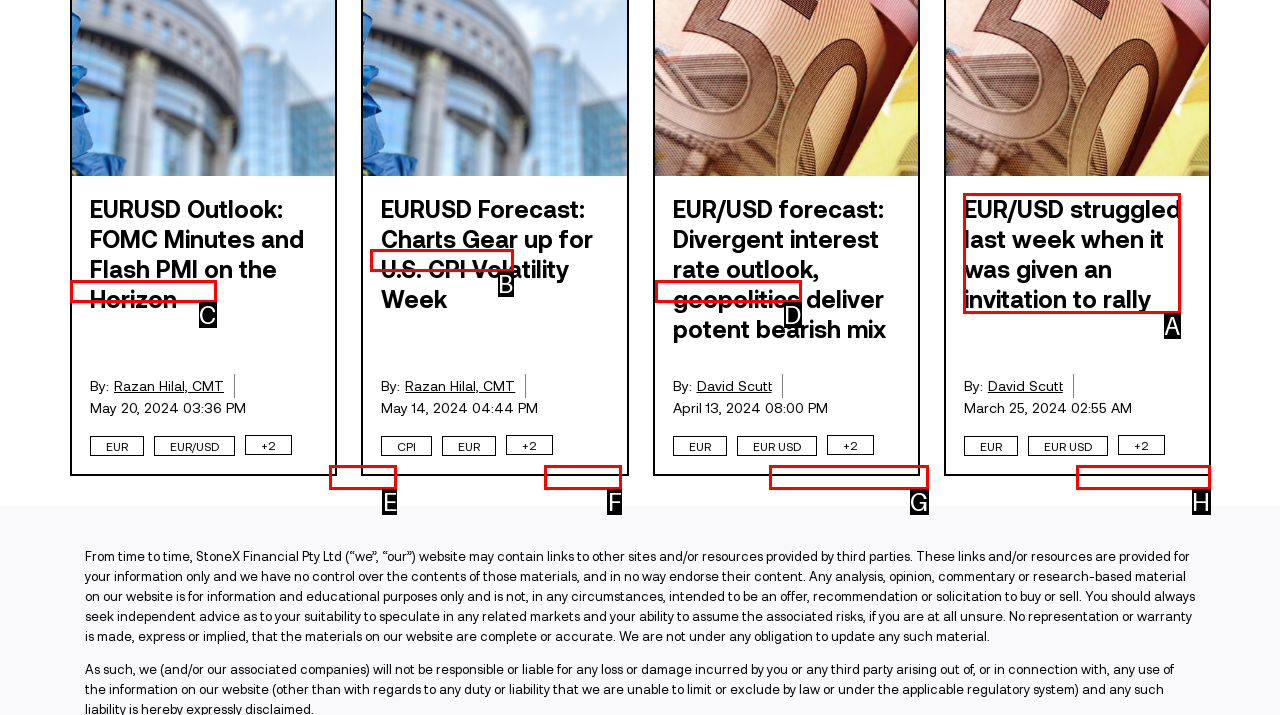Which lettered option should be clicked to perform the following task: Read EUR/USD struggled last week article
Respond with the letter of the appropriate option.

A